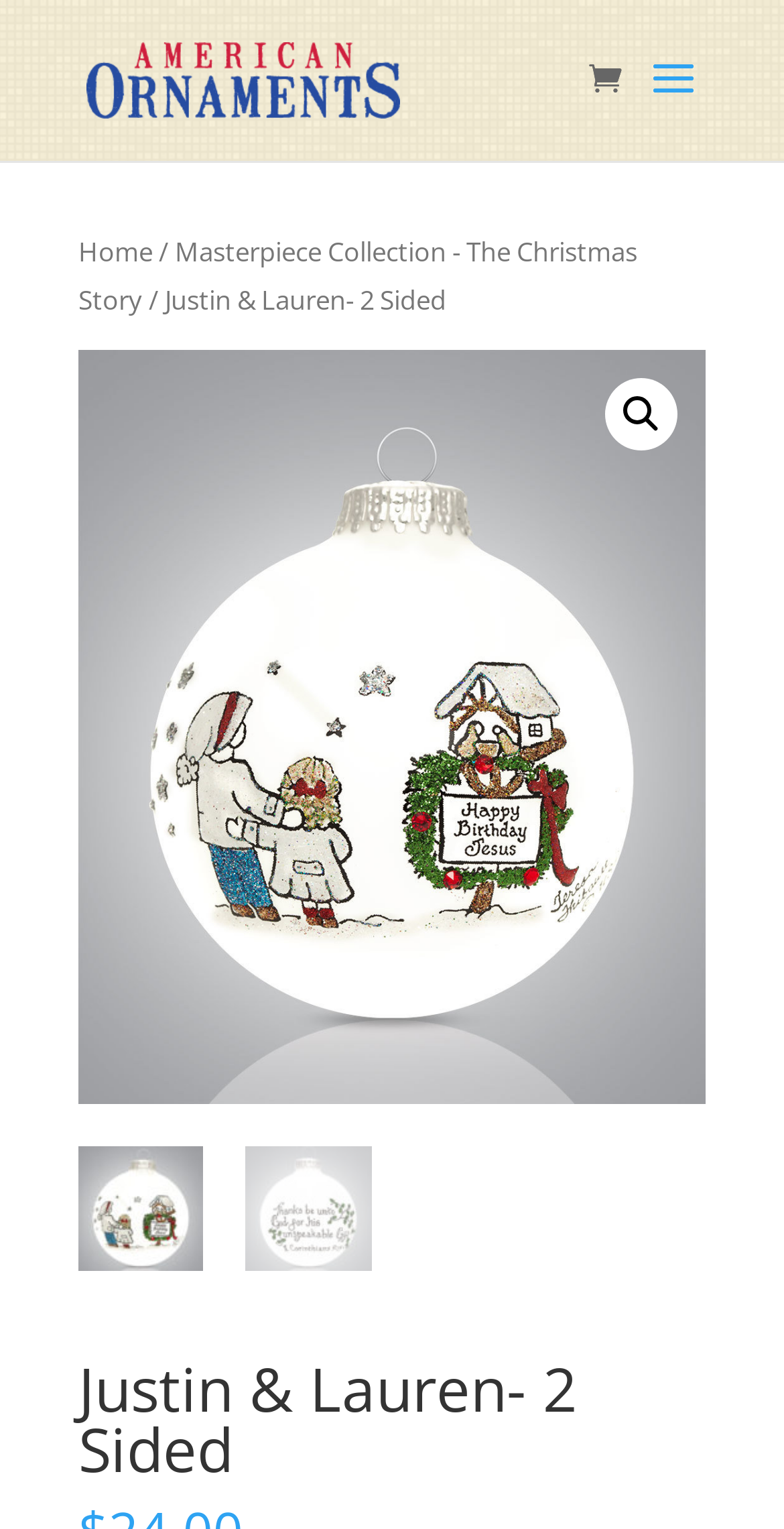What is the theme of the ornaments?
Offer a detailed and exhaustive answer to the question.

I deduced this answer by noticing the presence of Christmas-related elements on the webpage, such as the breadcrumb navigation mentioning 'The Christmas Story'. This suggests that the ornaments are related to Christmas.